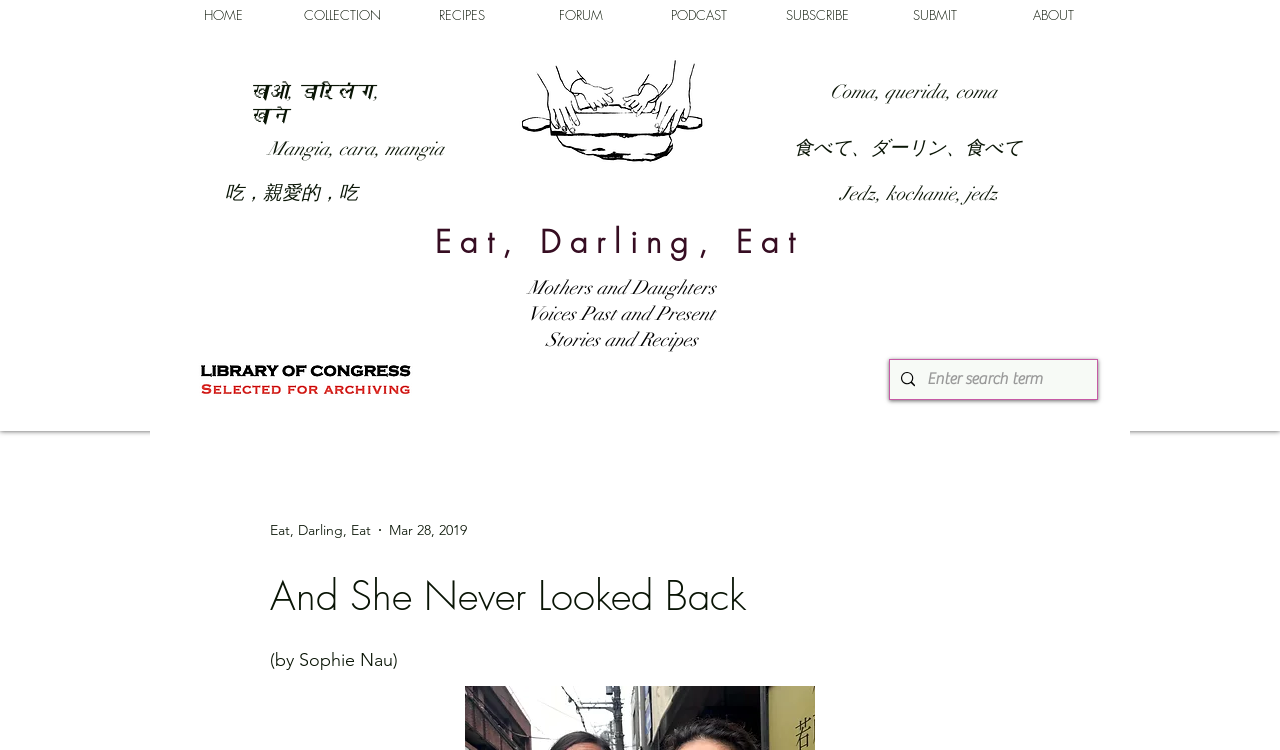Provide the bounding box coordinates of the section that needs to be clicked to accomplish the following instruction: "listen to PODCAST."

[0.5, 0.0, 0.592, 0.04]